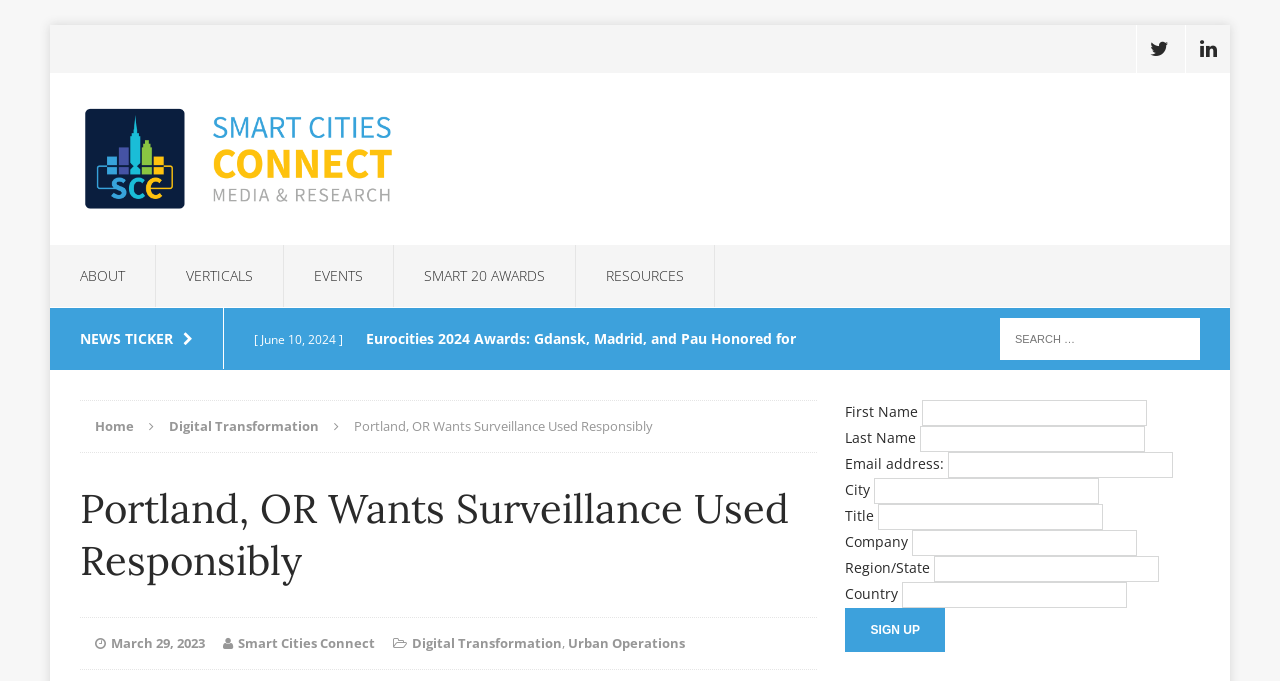Generate the text content of the main headline of the webpage.

Portland, OR Wants Surveillance Used Responsibly